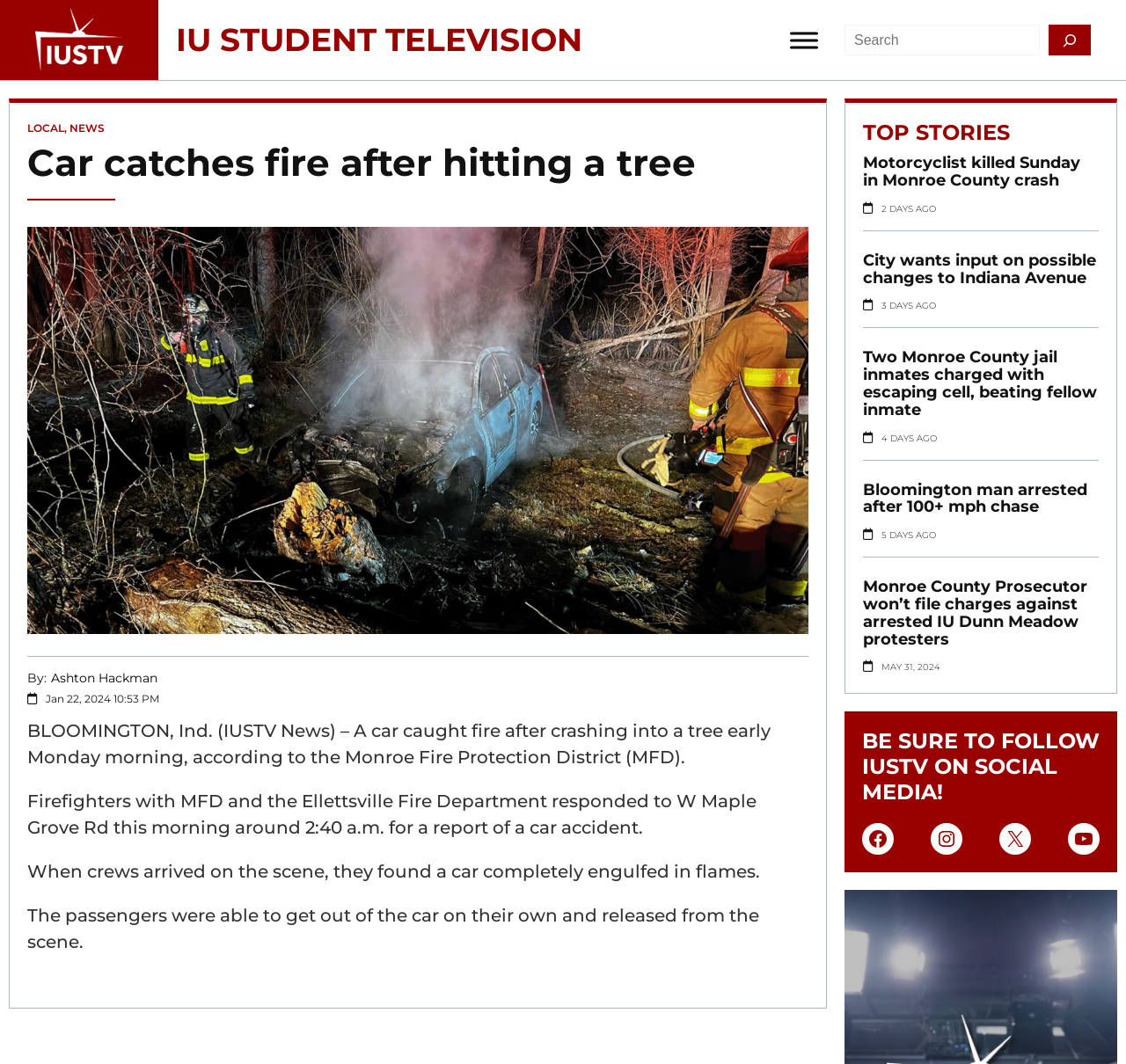Using the webpage screenshot and the element description Ashton Hackman, determine the bounding box coordinates. Specify the coordinates in the format (top-left x, top-left y, bottom-right x, bottom-right y) with values ranging from 0 to 1.

[0.045, 0.63, 0.14, 0.644]